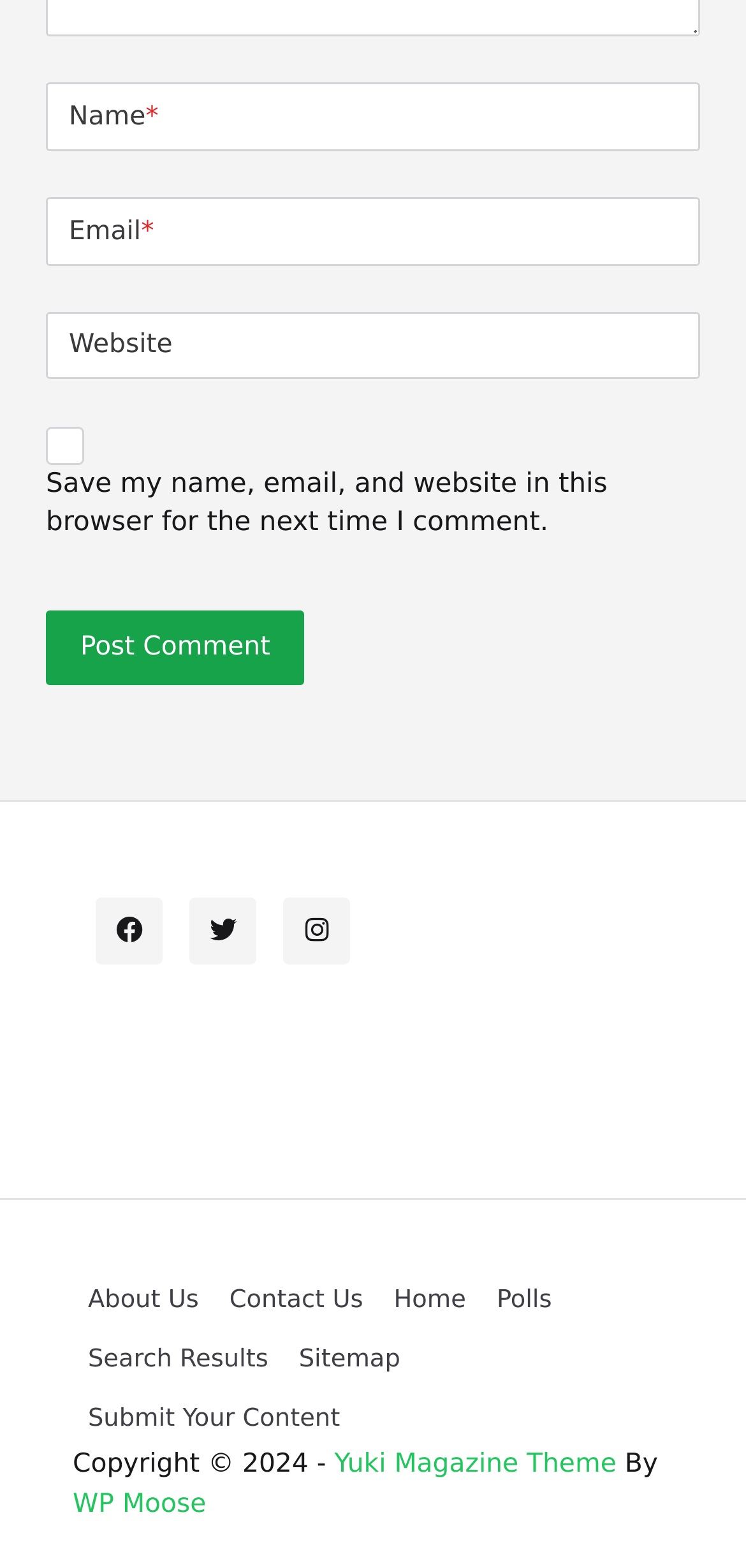Identify the bounding box for the described UI element: "Subscription".

None